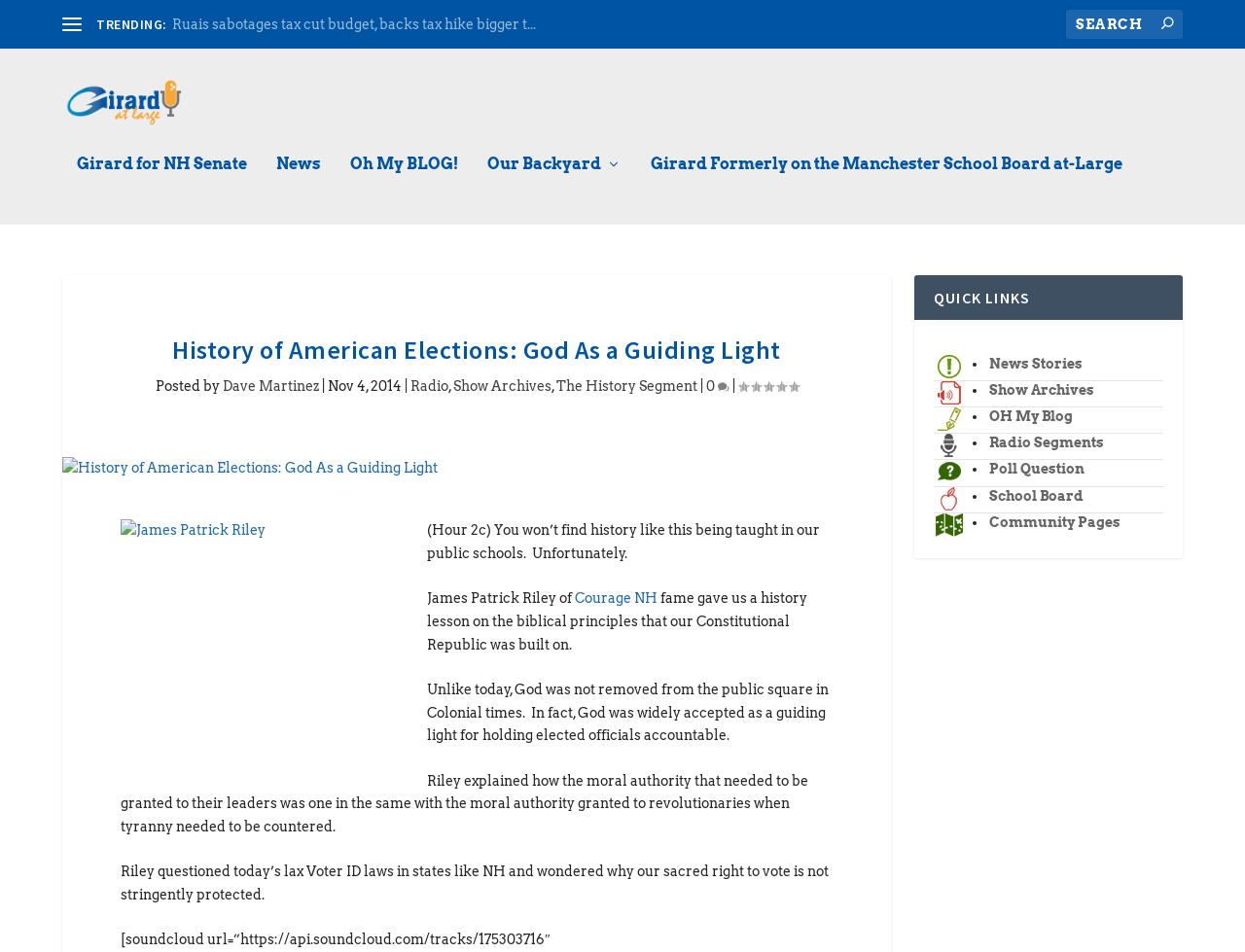Can you determine the bounding box coordinates of the area that needs to be clicked to fulfill the following instruction: "Search for something"?

[0.856, 0.01, 0.95, 0.041]